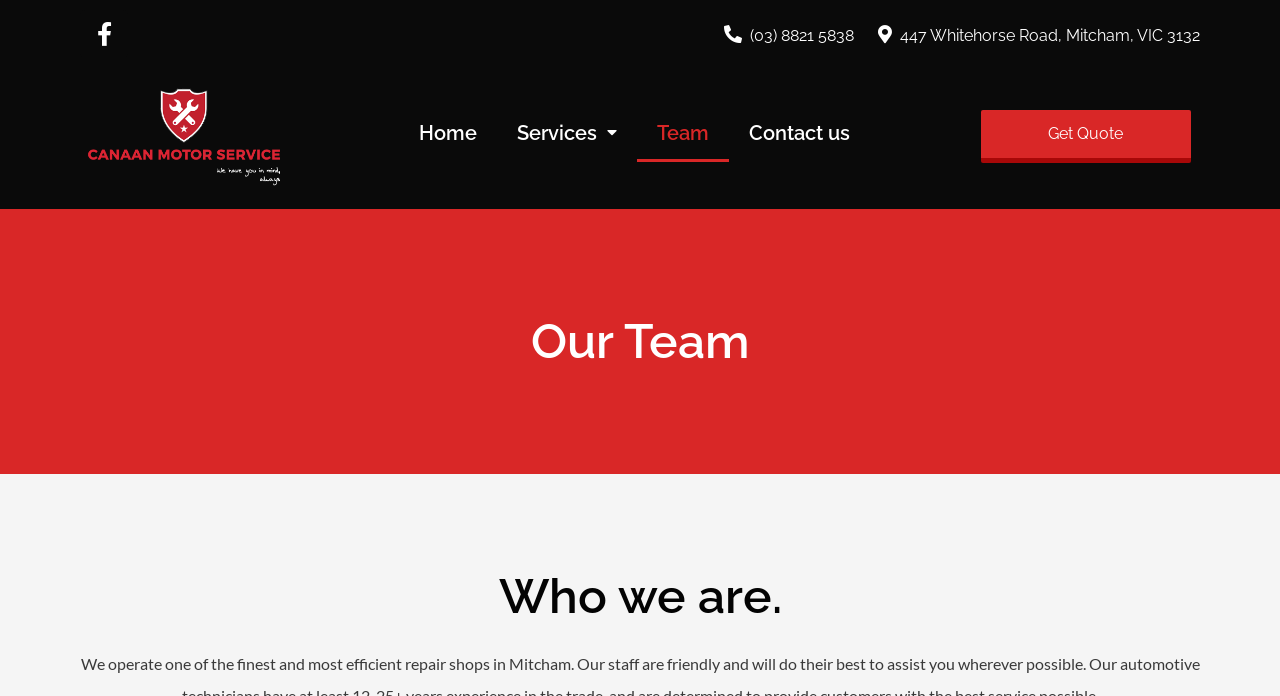Identify the bounding box coordinates of the area that should be clicked in order to complete the given instruction: "View Facebook page". The bounding box coordinates should be four float numbers between 0 and 1, i.e., [left, top, right, bottom].

[0.062, 0.014, 0.1, 0.083]